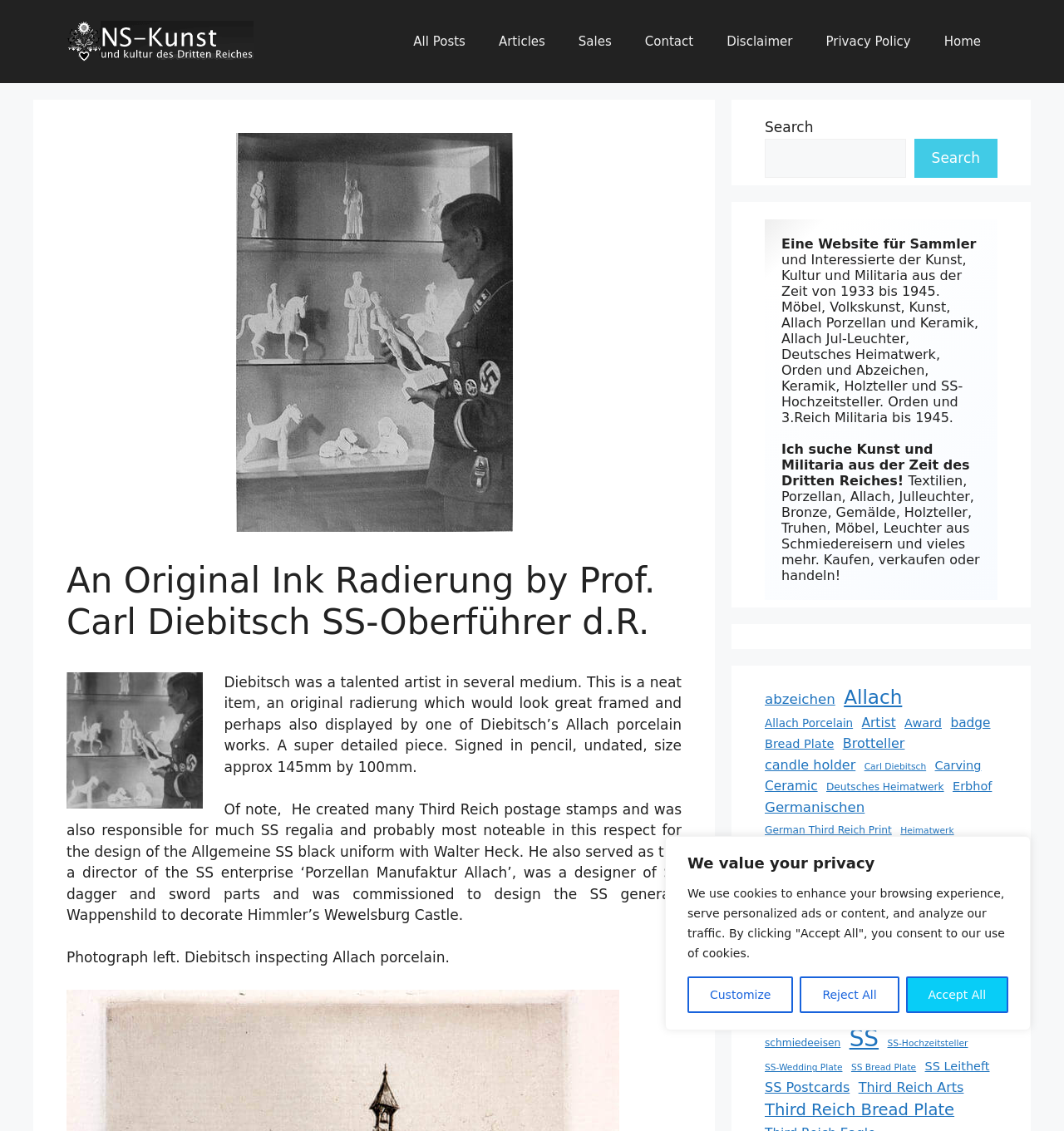Find the bounding box coordinates of the element's region that should be clicked in order to follow the given instruction: "Explore Artist category". The coordinates should consist of four float numbers between 0 and 1, i.e., [left, top, right, bottom].

[0.81, 0.631, 0.842, 0.648]